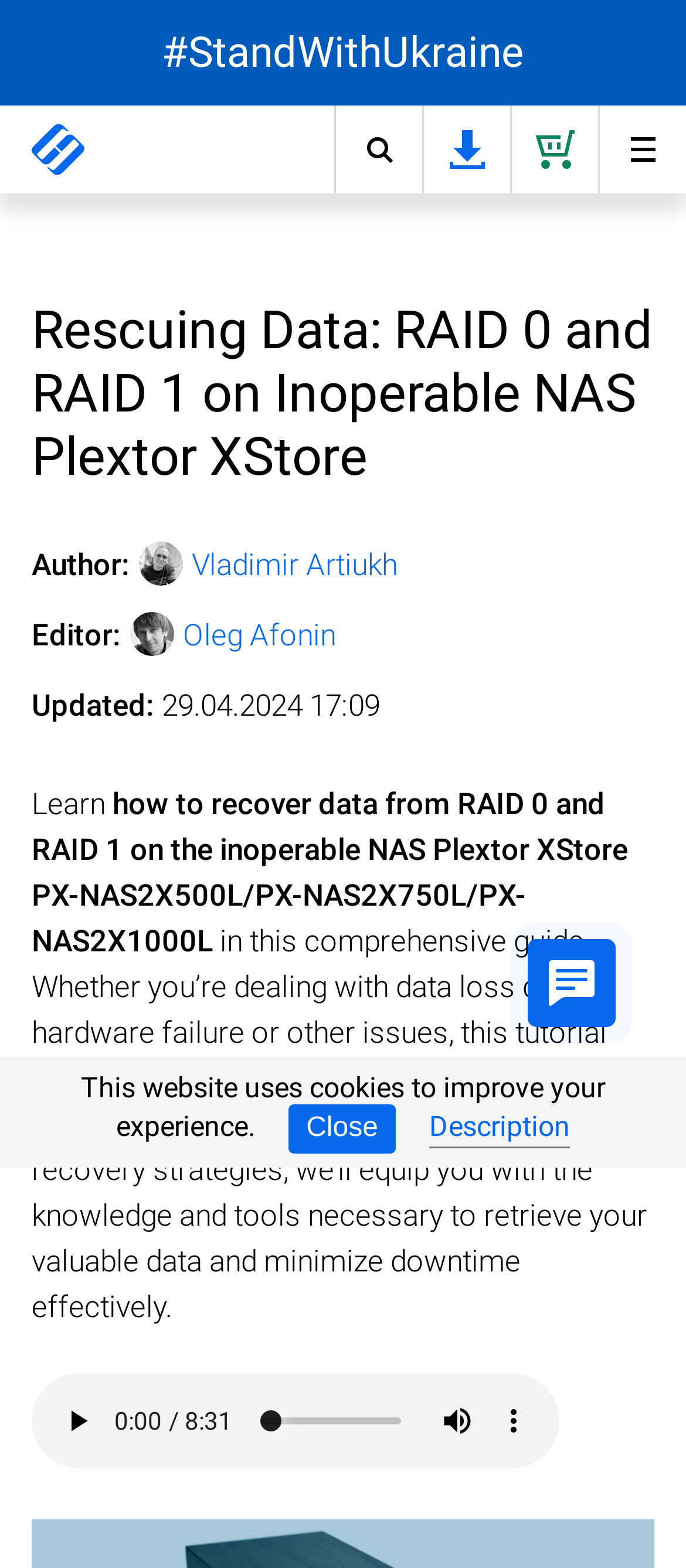Determine the bounding box coordinates of the section I need to click to execute the following instruction: "Click the 'Oleg Afonin' link". Provide the coordinates as four float numbers between 0 and 1, i.e., [left, top, right, bottom].

[0.267, 0.39, 0.49, 0.424]